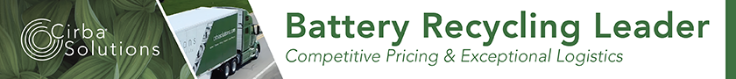What is the company's commitment to?
Using the information from the image, give a concise answer in one word or a short phrase.

affordable services and efficient transportation